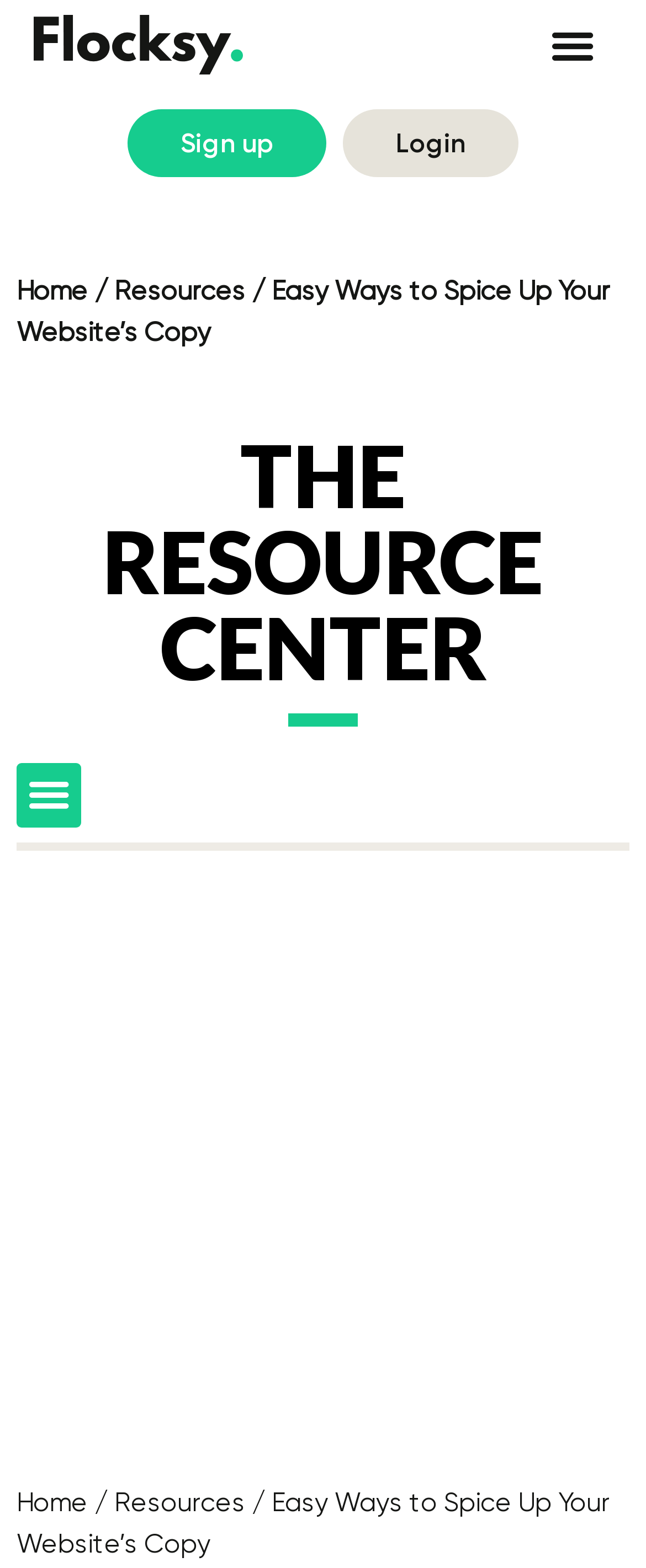Is the menu toggle button expanded?
Based on the image, give a concise answer in the form of a single word or short phrase.

No